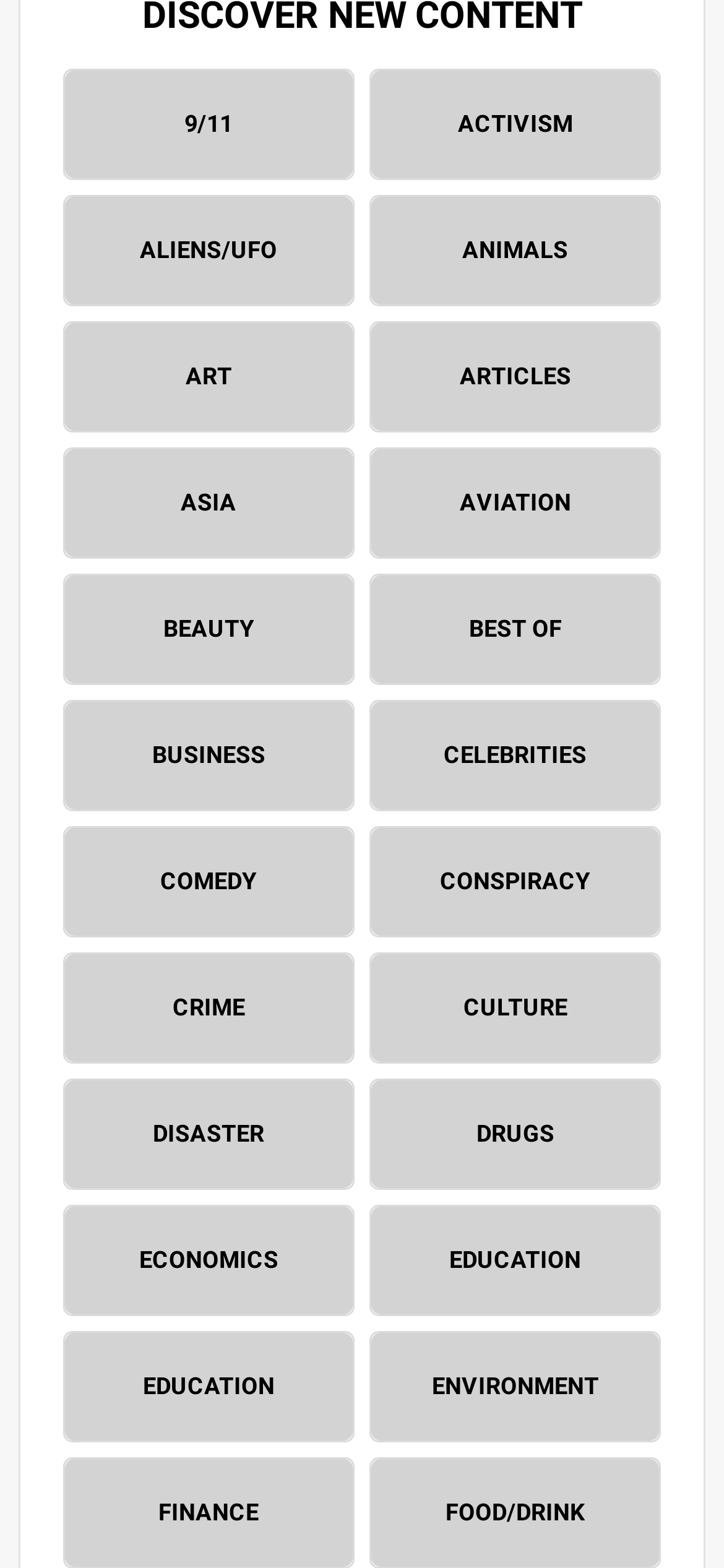Respond with a single word or phrase:
How many categories are available on this webpage?

40